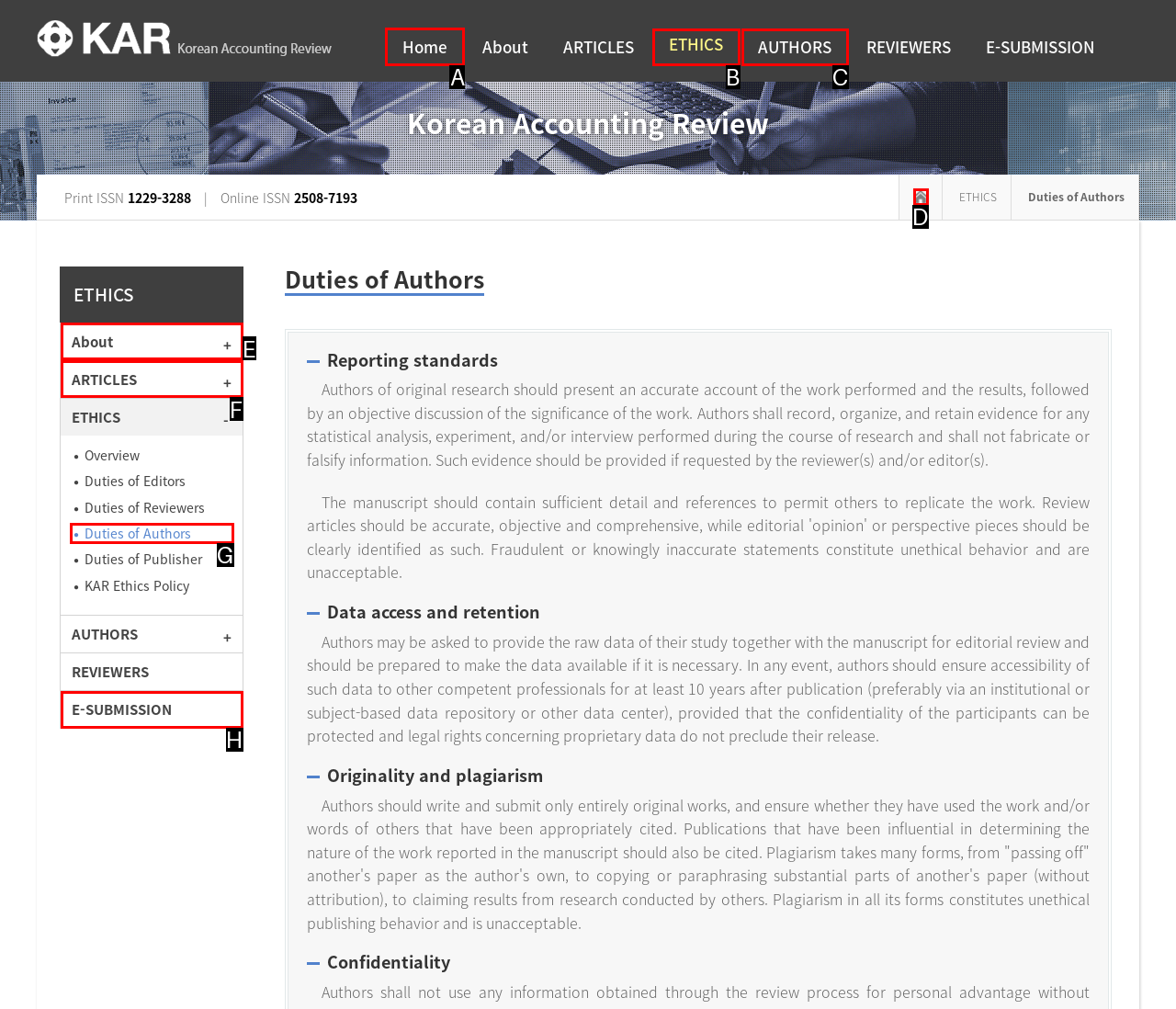Tell me which one HTML element I should click to complete the following task: Click on Home
Answer with the option's letter from the given choices directly.

A